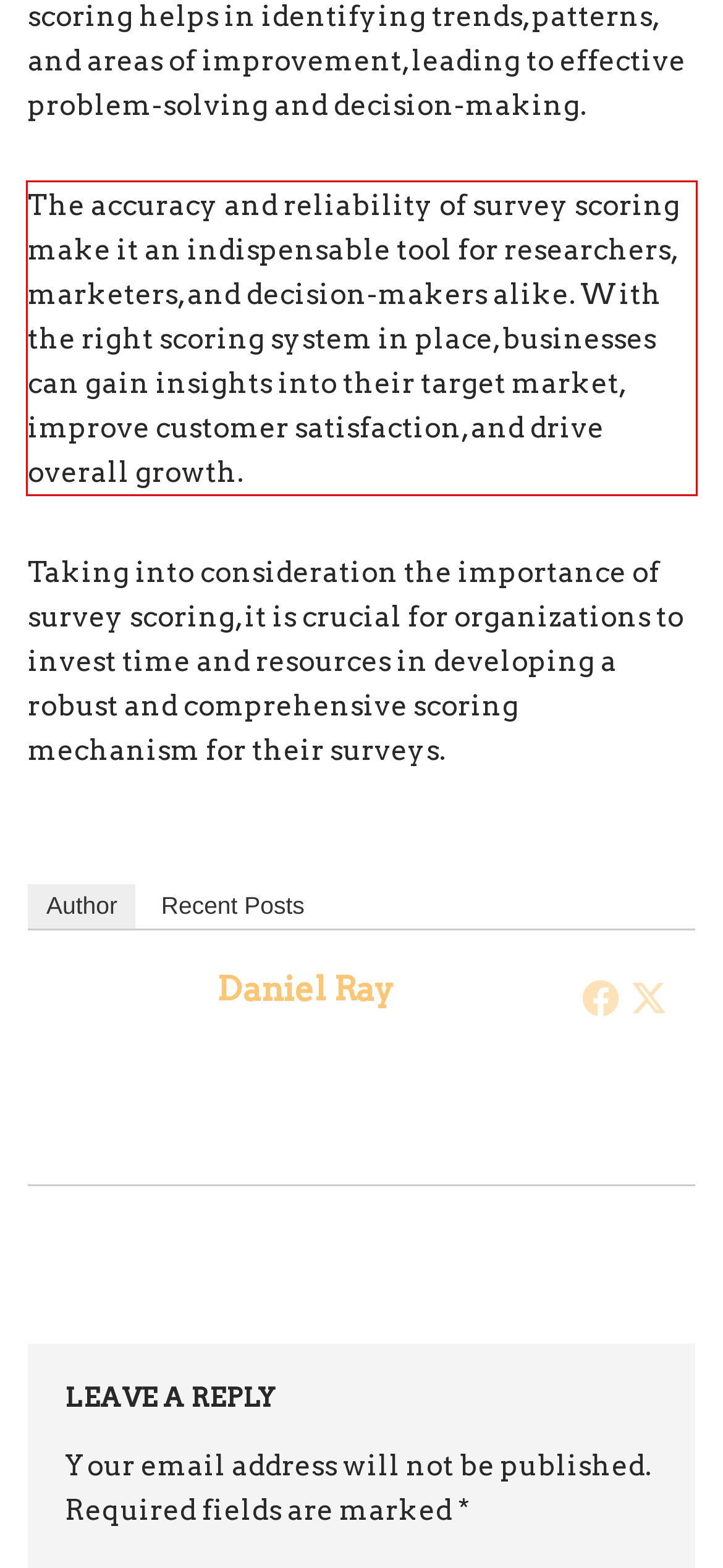Given the screenshot of a webpage, identify the red rectangle bounding box and recognize the text content inside it, generating the extracted text.

The accuracy and reliability of survey scoring make it an indispensable tool for researchers, marketers, and decision-makers alike. With the right scoring system in place, businesses can gain insights into their target market, improve customer satisfaction, and drive overall growth.